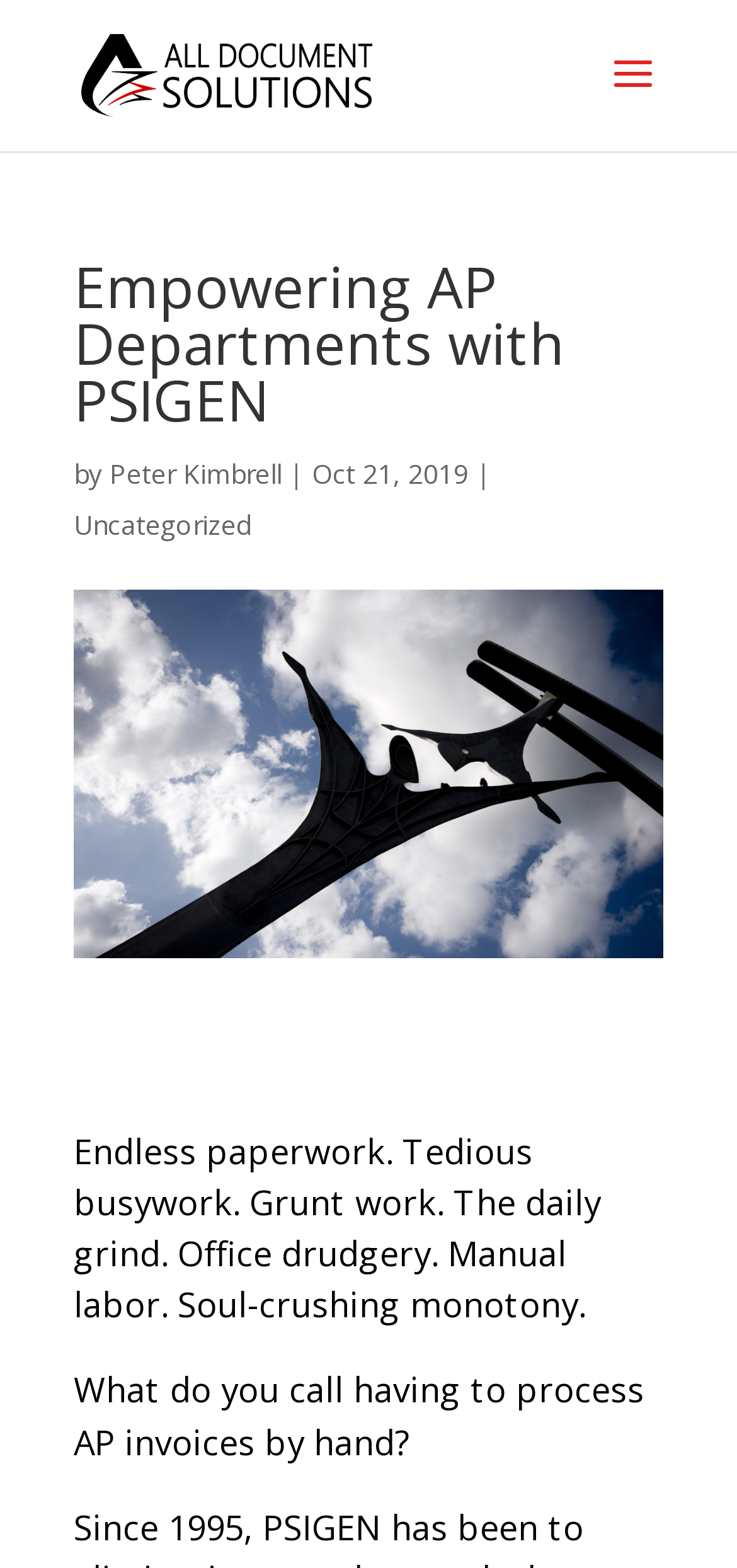Please extract the title of the webpage.

Empowering AP Departments with PSIGEN